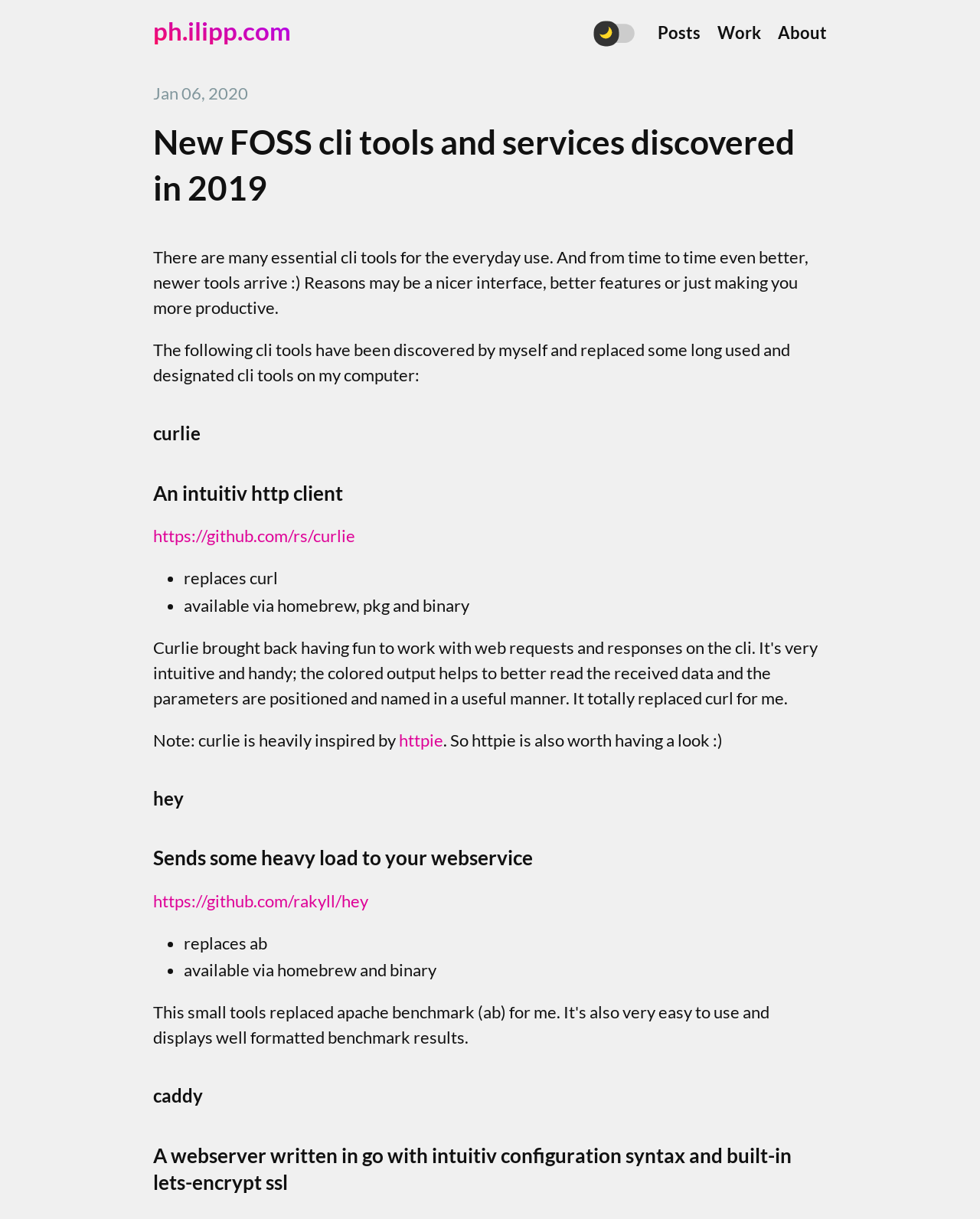Determine the main heading of the webpage and generate its text.

New FOSS cli tools and services discovered in 2019